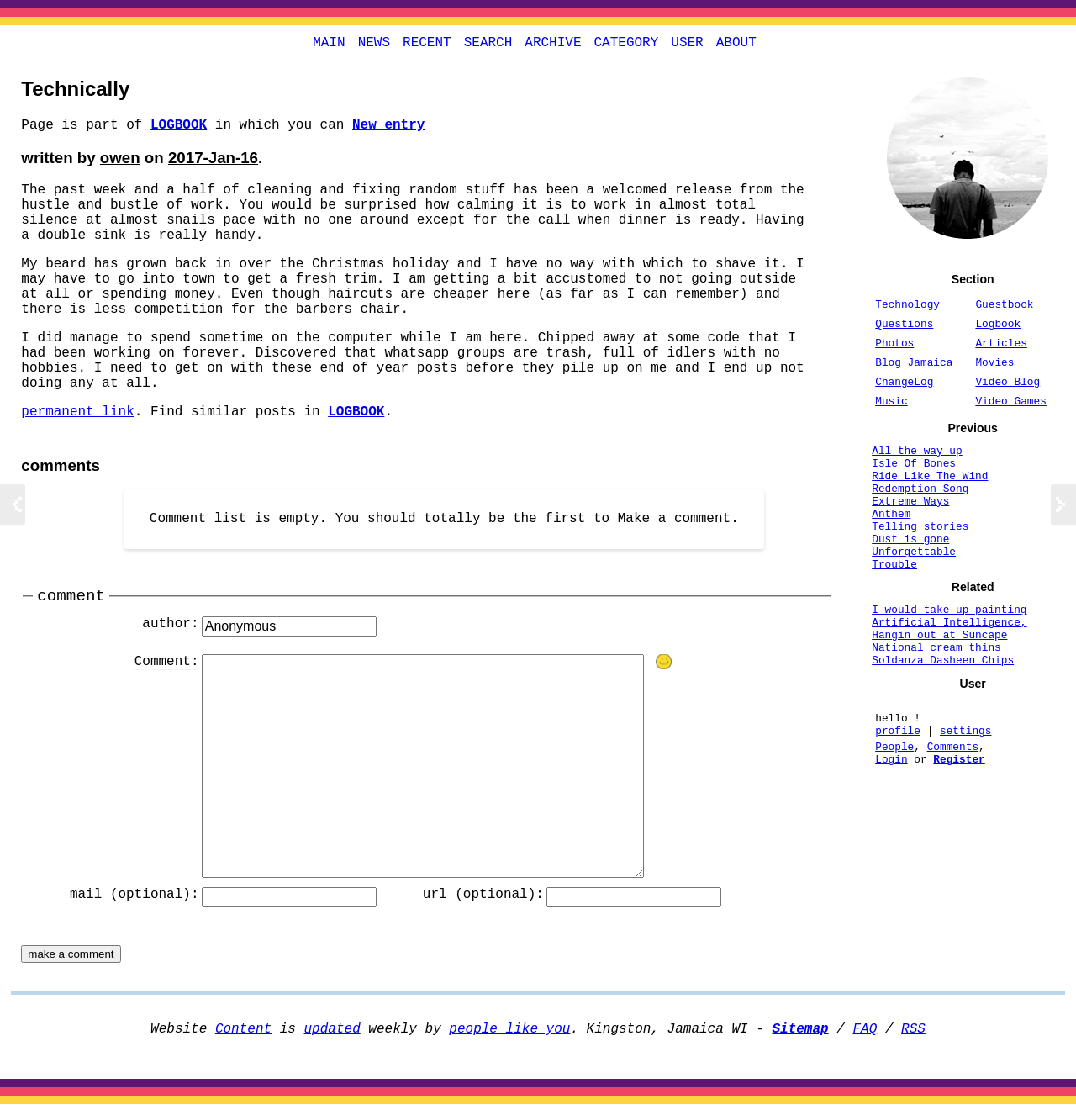What is the purpose of the double sink?
Please provide a comprehensive and detailed answer to the question.

According to the article, the author finds the double sink really handy, implying that it is useful for some purpose.